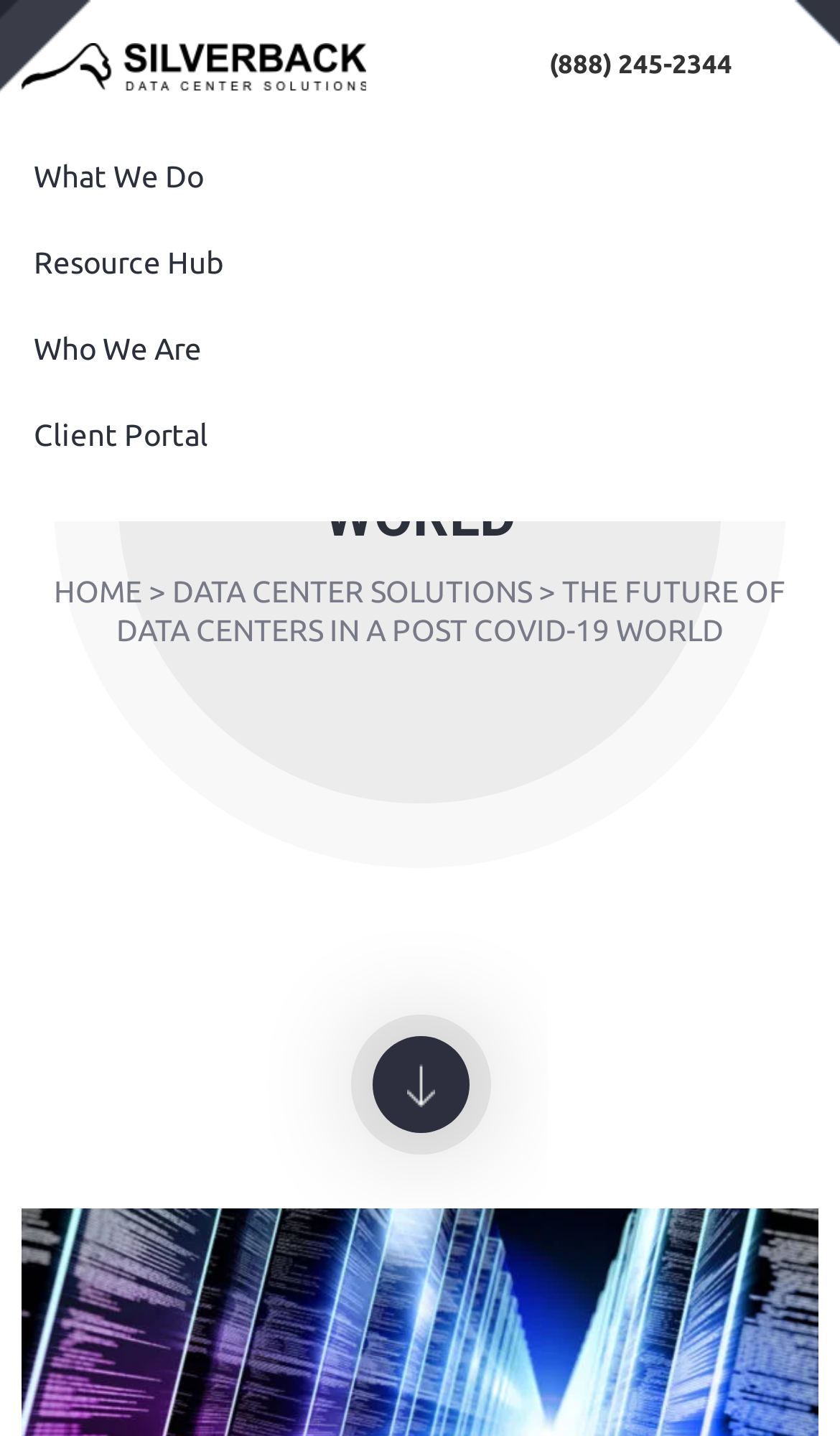What is the text of the main heading?
Please analyze the image and answer the question with as much detail as possible.

I found the main heading by looking at the center of the webpage, where I saw a large heading with the text 'THE FUTURE OF DATA CENTERS IN A POST COVID-19 WORLD'.